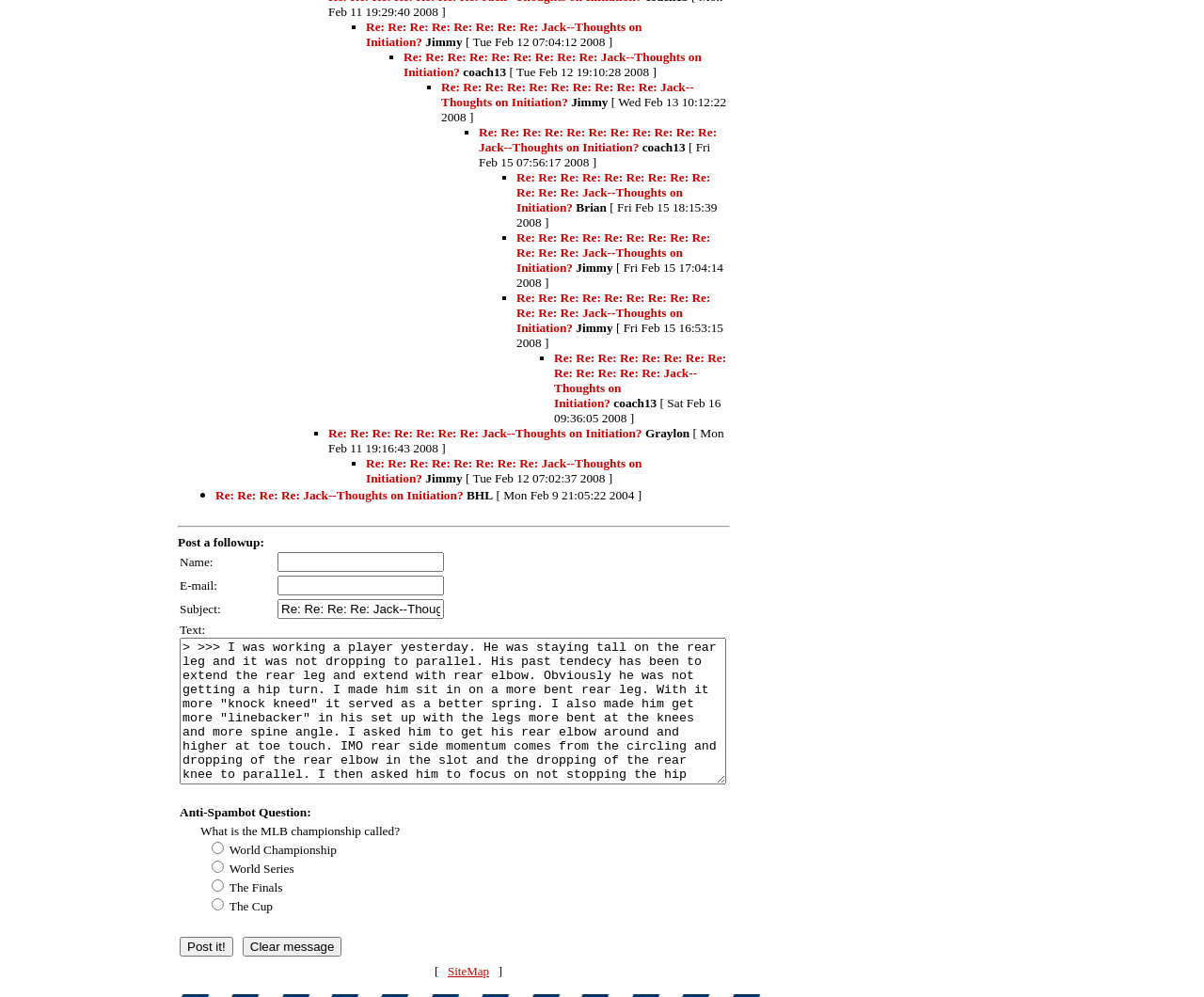Use a single word or phrase to respond to the question:
Who initiated the discussion?

Jack